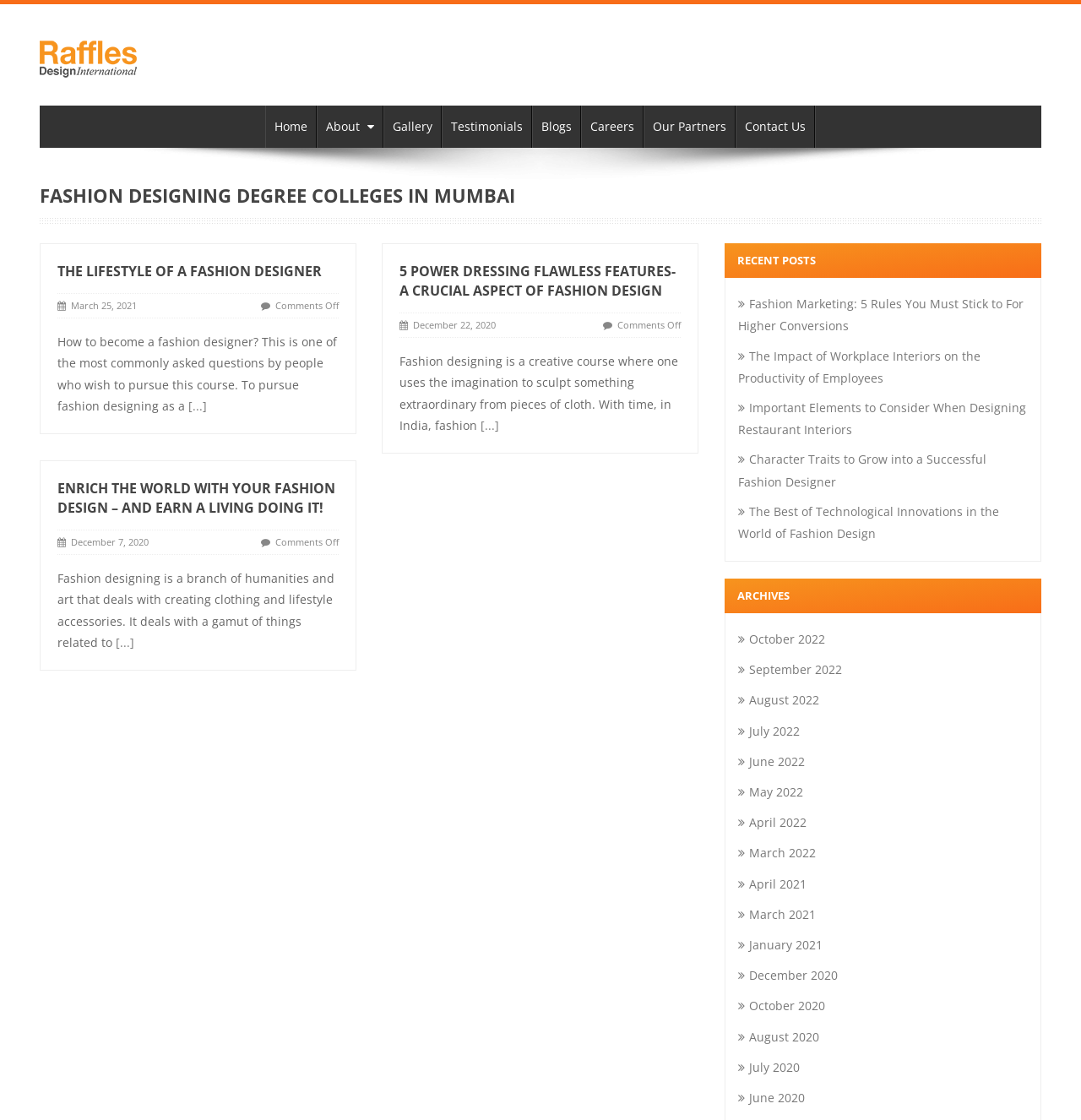Given the element description: "Careers", predict the bounding box coordinates of this UI element. The coordinates must be four float numbers between 0 and 1, given as [left, top, right, bottom].

[0.538, 0.094, 0.595, 0.132]